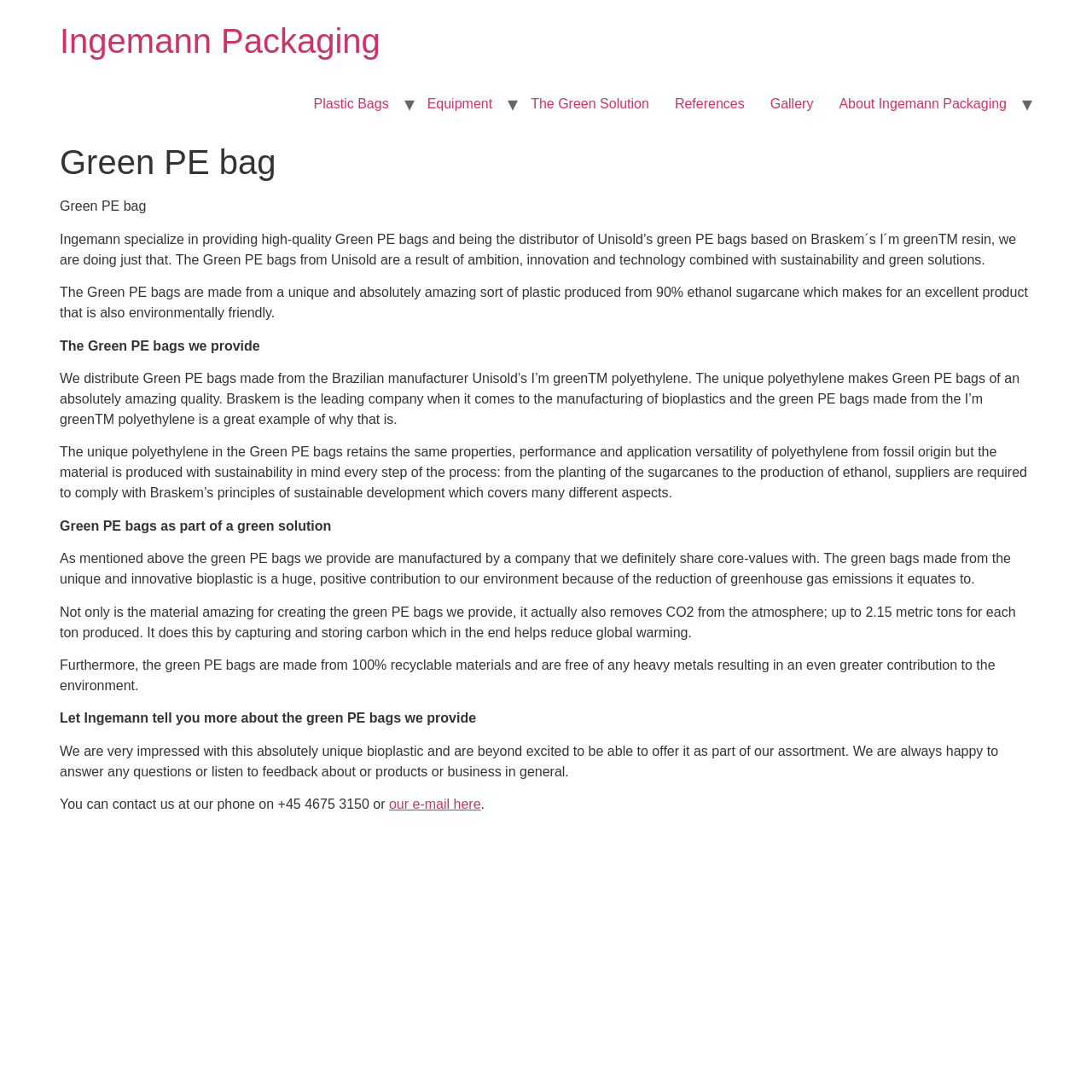Specify the bounding box coordinates of the element's area that should be clicked to execute the given instruction: "Share on LinkedIn". The coordinates should be four float numbers between 0 and 1, i.e., [left, top, right, bottom].

None